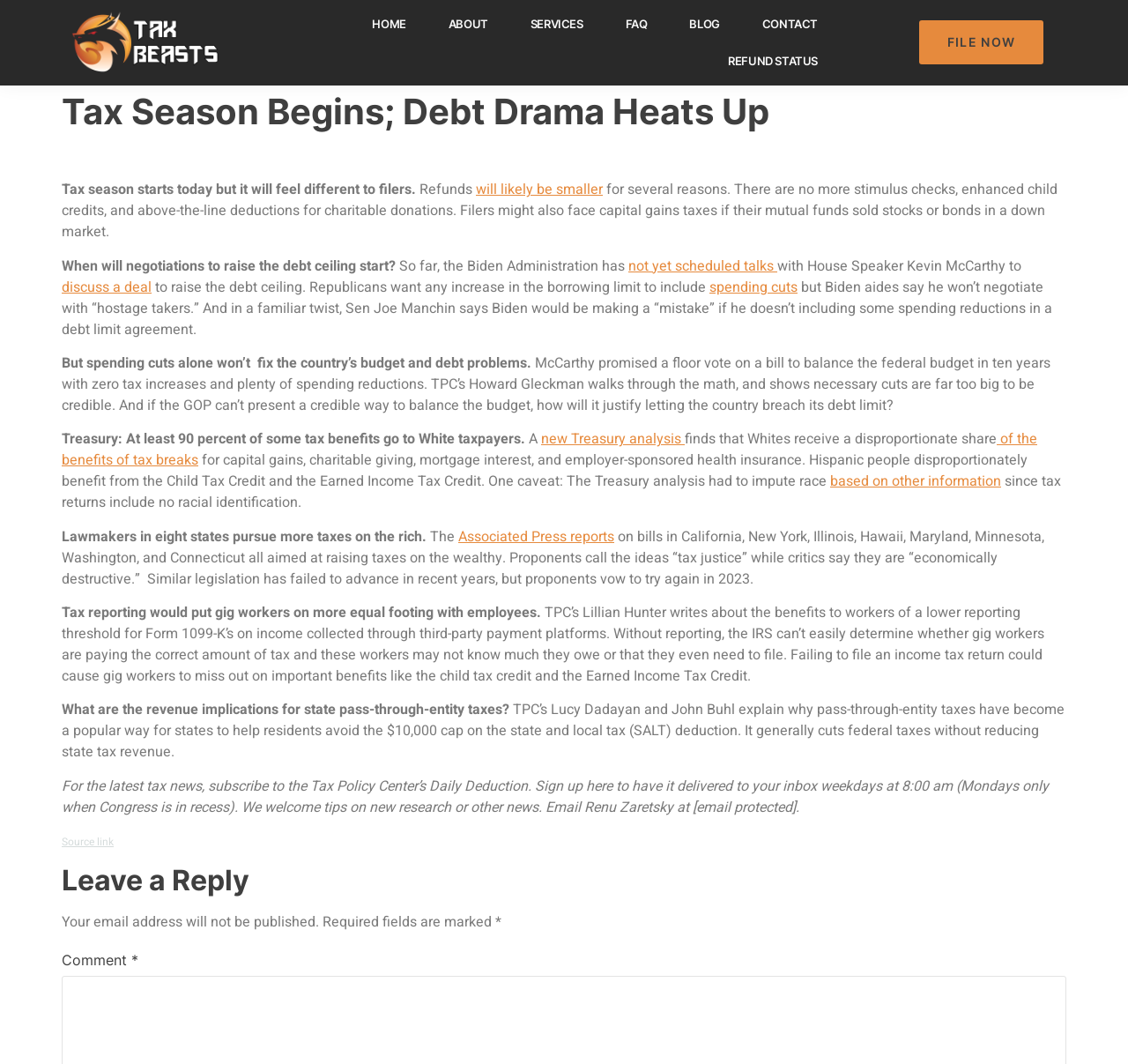What is the main topic of this webpage?
Based on the screenshot, provide your answer in one word or phrase.

Tax season